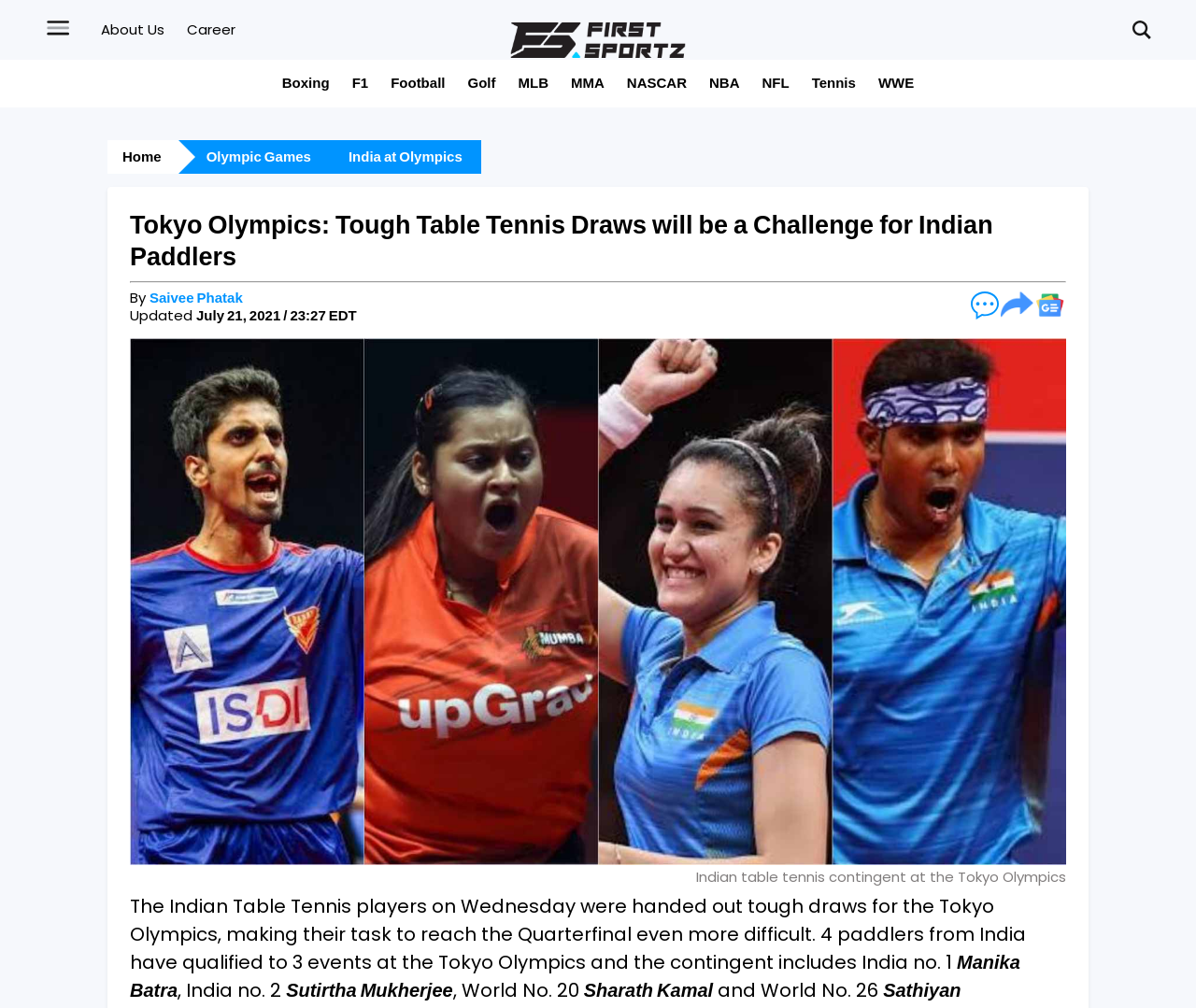Using the details from the image, please elaborate on the following question: When was this article updated?

The article displays the text 'Updated July 21, 2021 / 23:27 EDT', indicating that the article was updated on July 21, 2021.